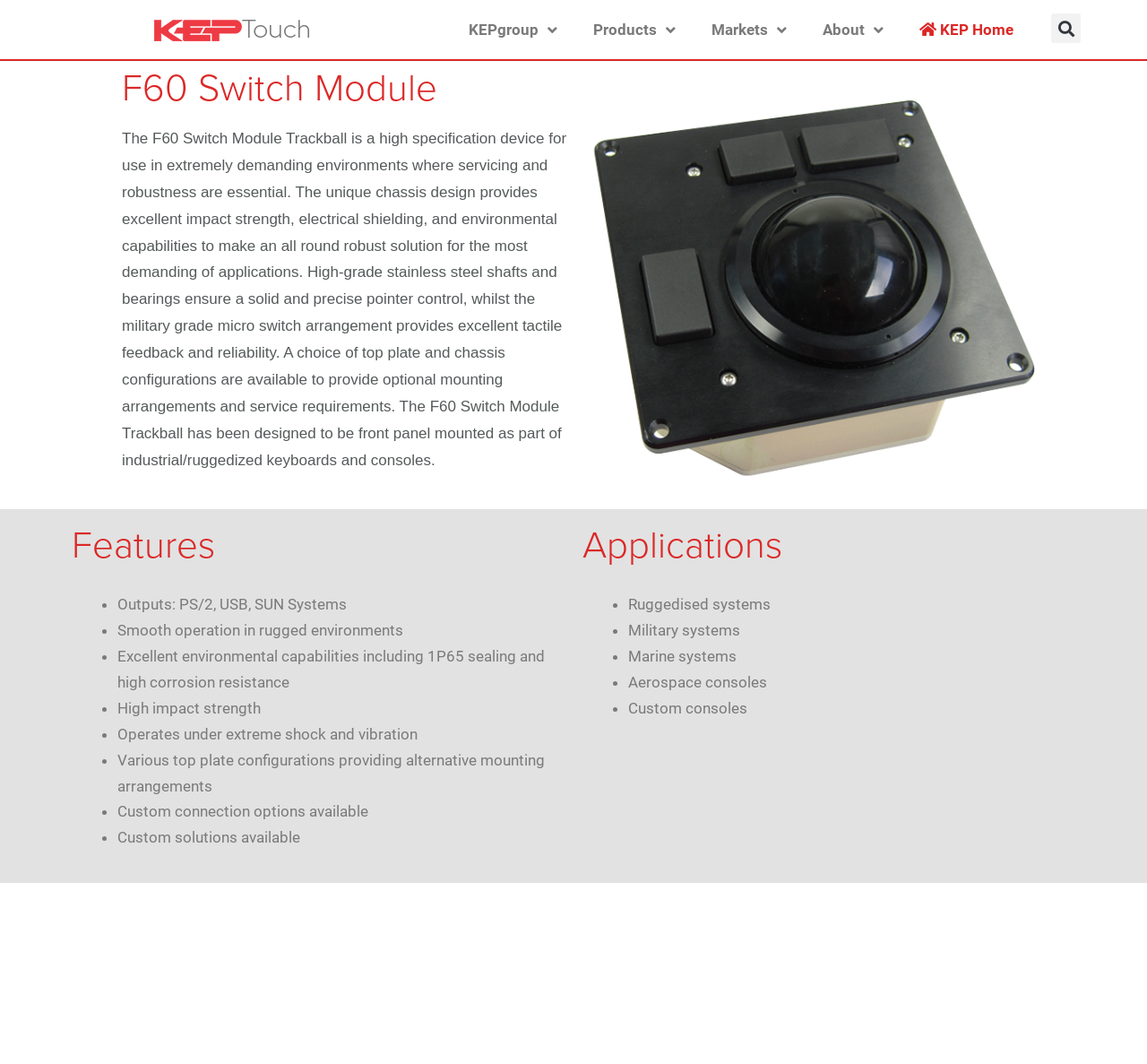Respond to the question below with a single word or phrase:
What is the material of the shafts and bearings?

Stainless steel